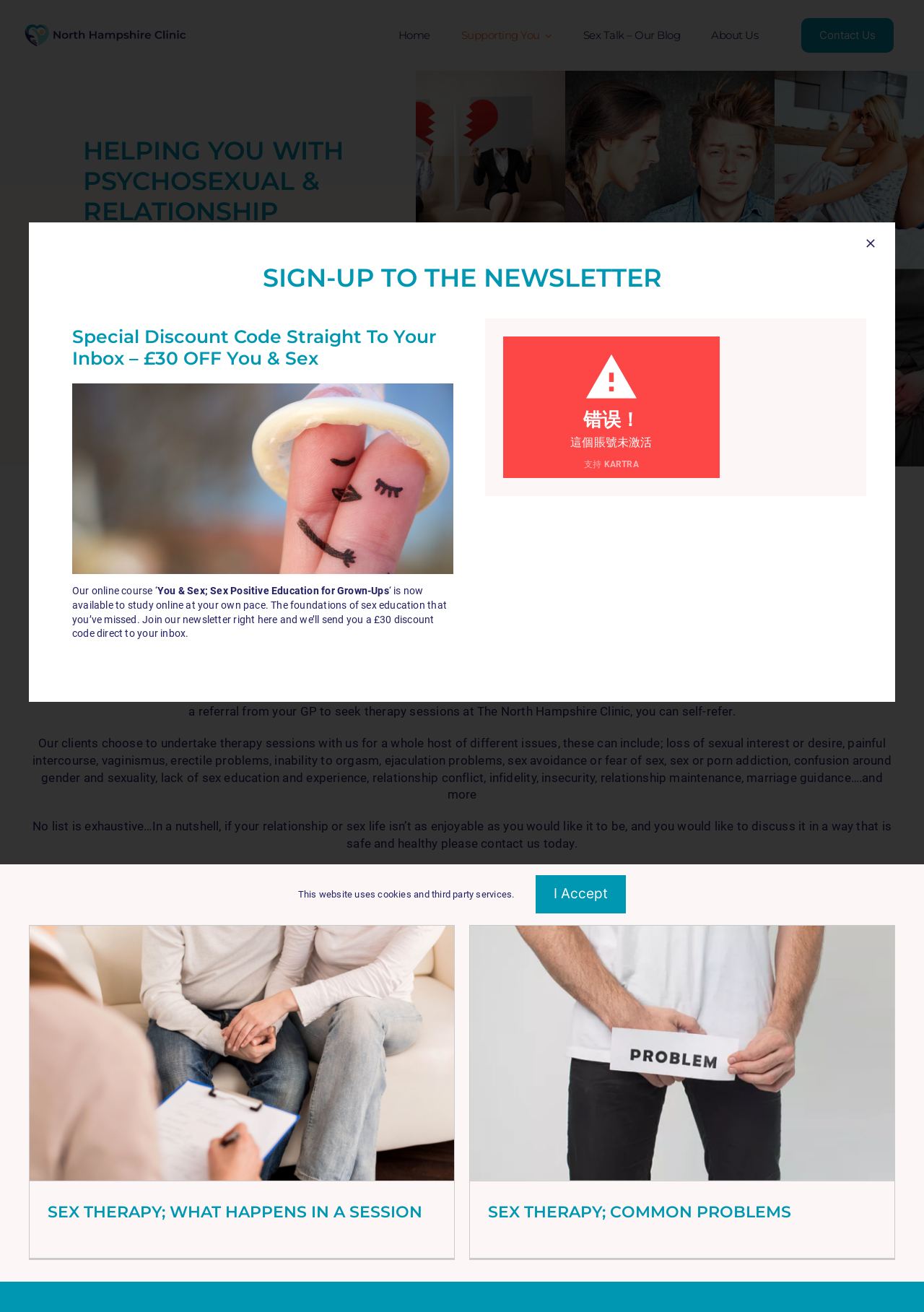Determine and generate the text content of the webpage's headline.

HELPING YOU WITH PSYCHOSEXUAL & RELATIONSHIP ISSUES